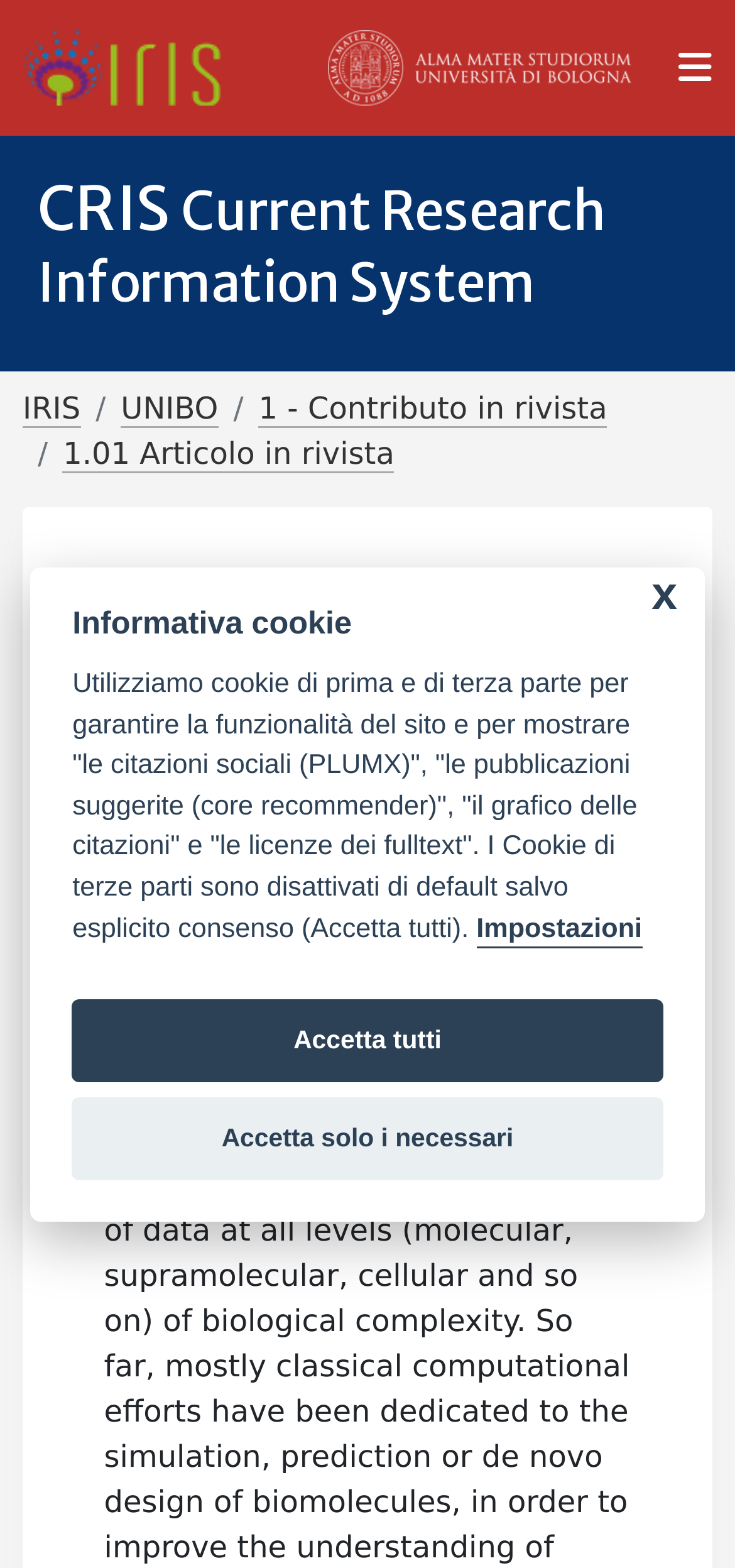Who is the author of the article?
Based on the visual content, answer with a single word or a brief phrase.

Martelli, Pier Luigi